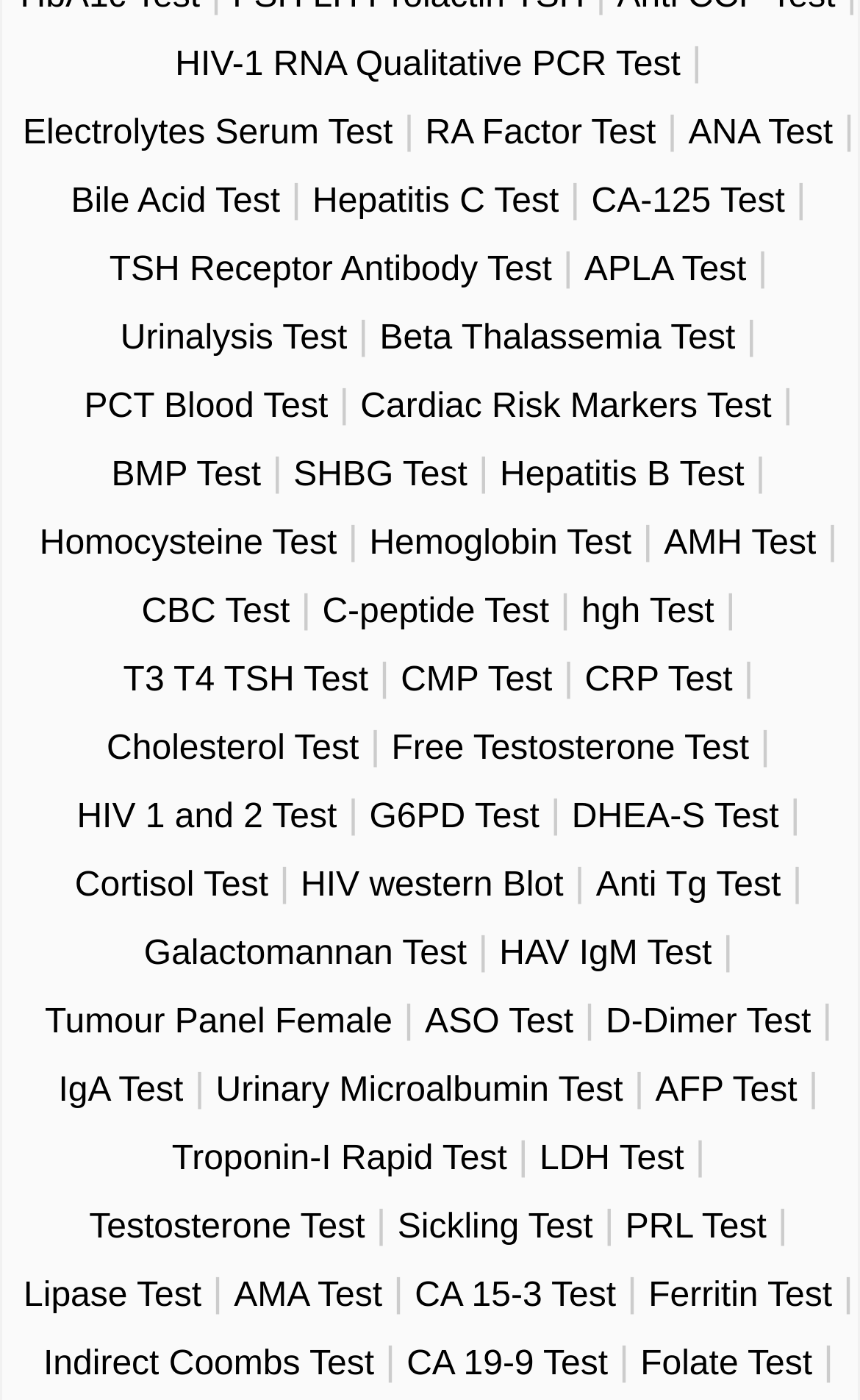Determine the bounding box coordinates for the area that needs to be clicked to fulfill this task: "Click HIV-1 RNA Qualitative PCR Test". The coordinates must be given as four float numbers between 0 and 1, i.e., [left, top, right, bottom].

[0.204, 0.033, 0.791, 0.06]